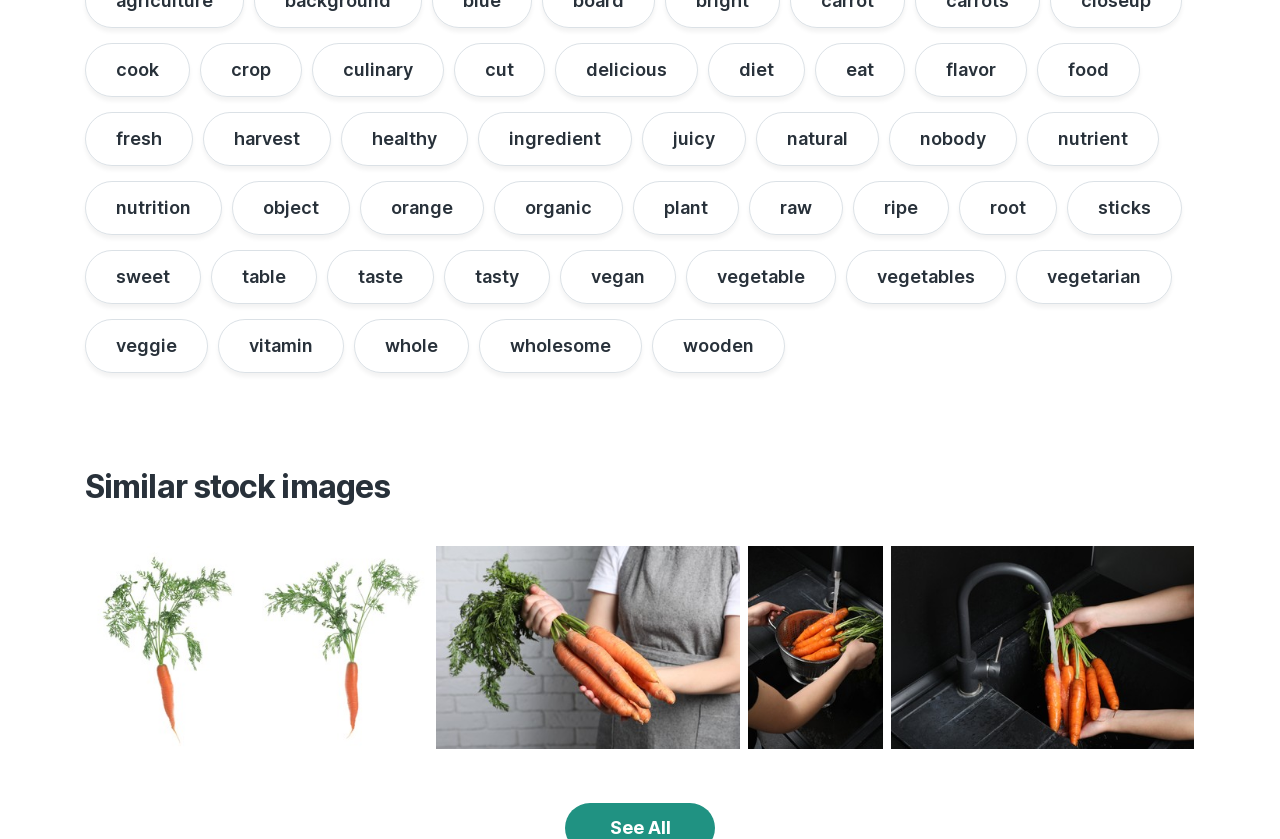Locate the UI element described as follows: "orange". Return the bounding box coordinates as four float numbers between 0 and 1 in the order [left, top, right, bottom].

[0.281, 0.216, 0.378, 0.28]